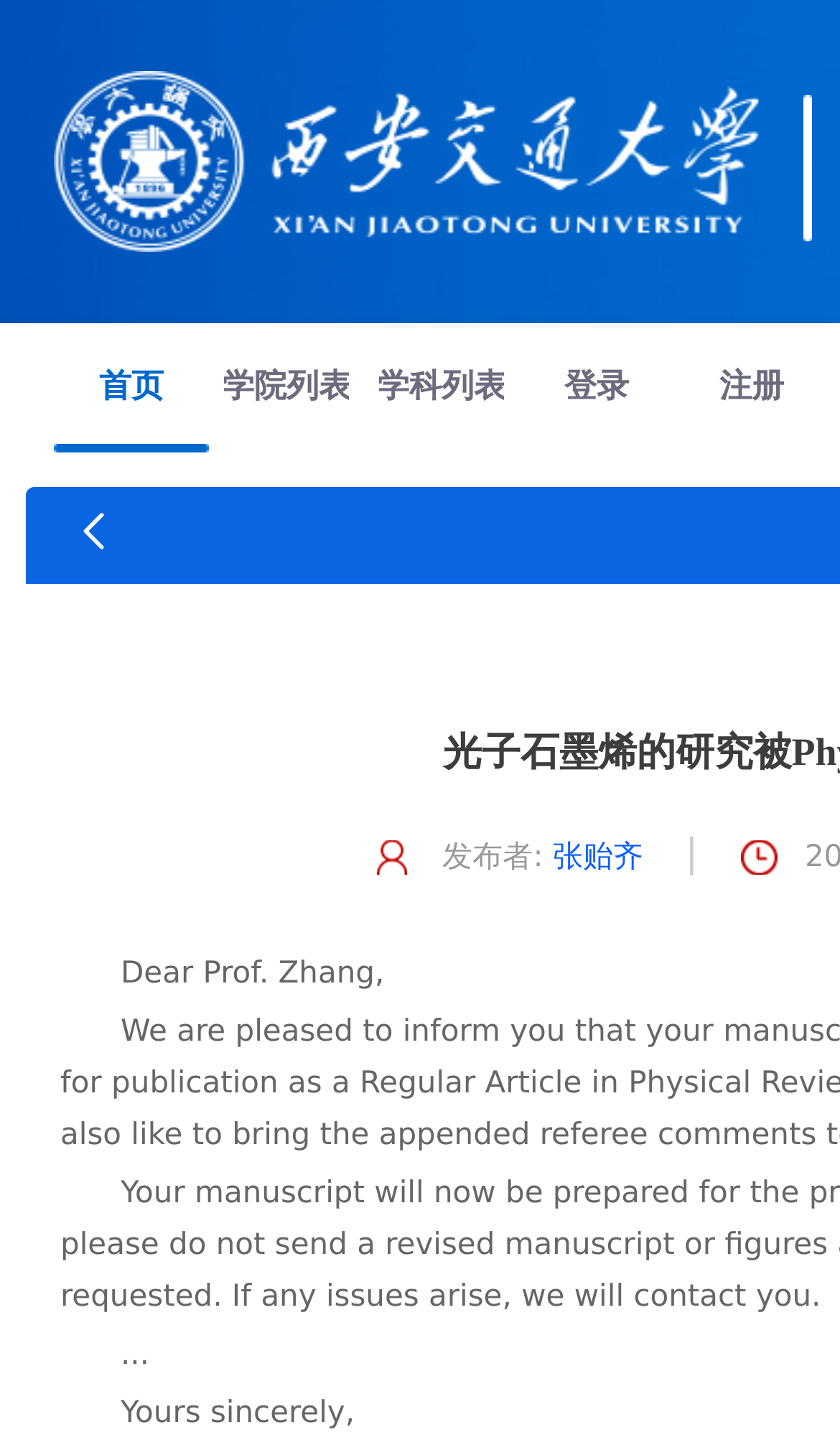What is the name of the researcher?
Please give a detailed and thorough answer to the question, covering all relevant points.

I found the name '张贻齐' next to the label '发布者:' which means 'publisher' or 'author', so I infer that 张贻齐 is the name of the researcher.